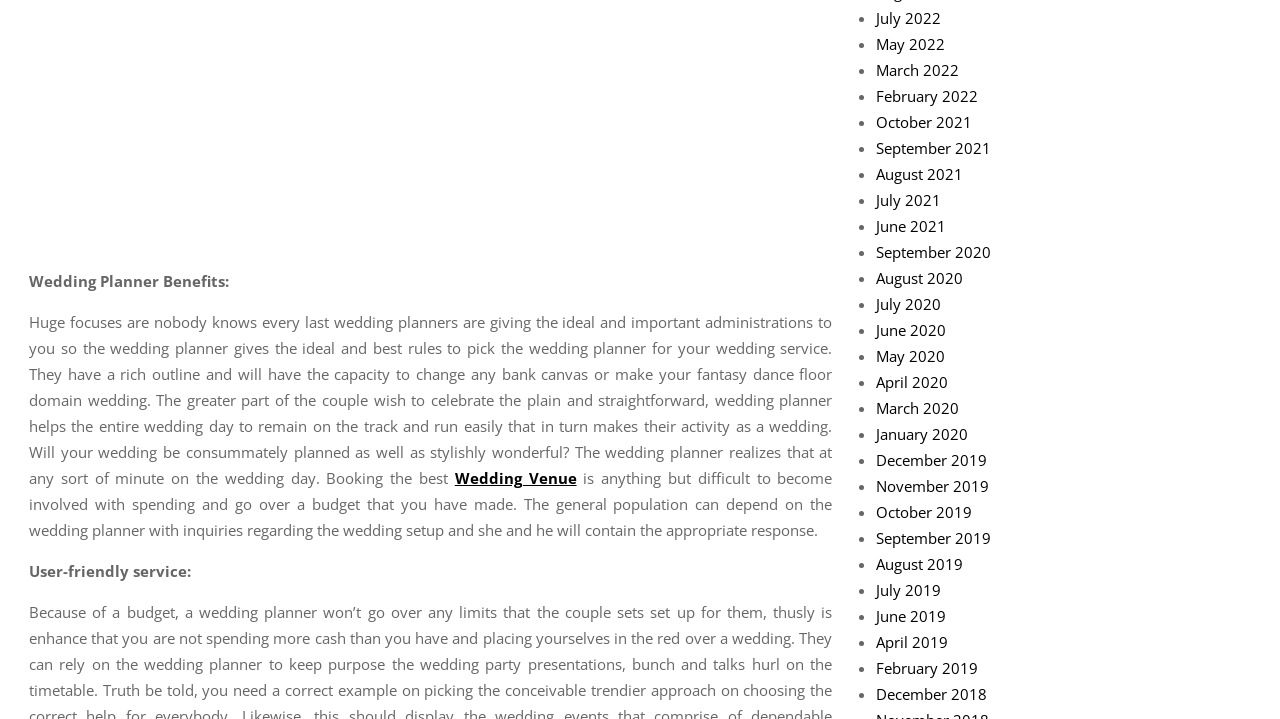Specify the bounding box coordinates of the area that needs to be clicked to achieve the following instruction: "Read about 'User-friendly service'".

[0.023, 0.78, 0.149, 0.808]